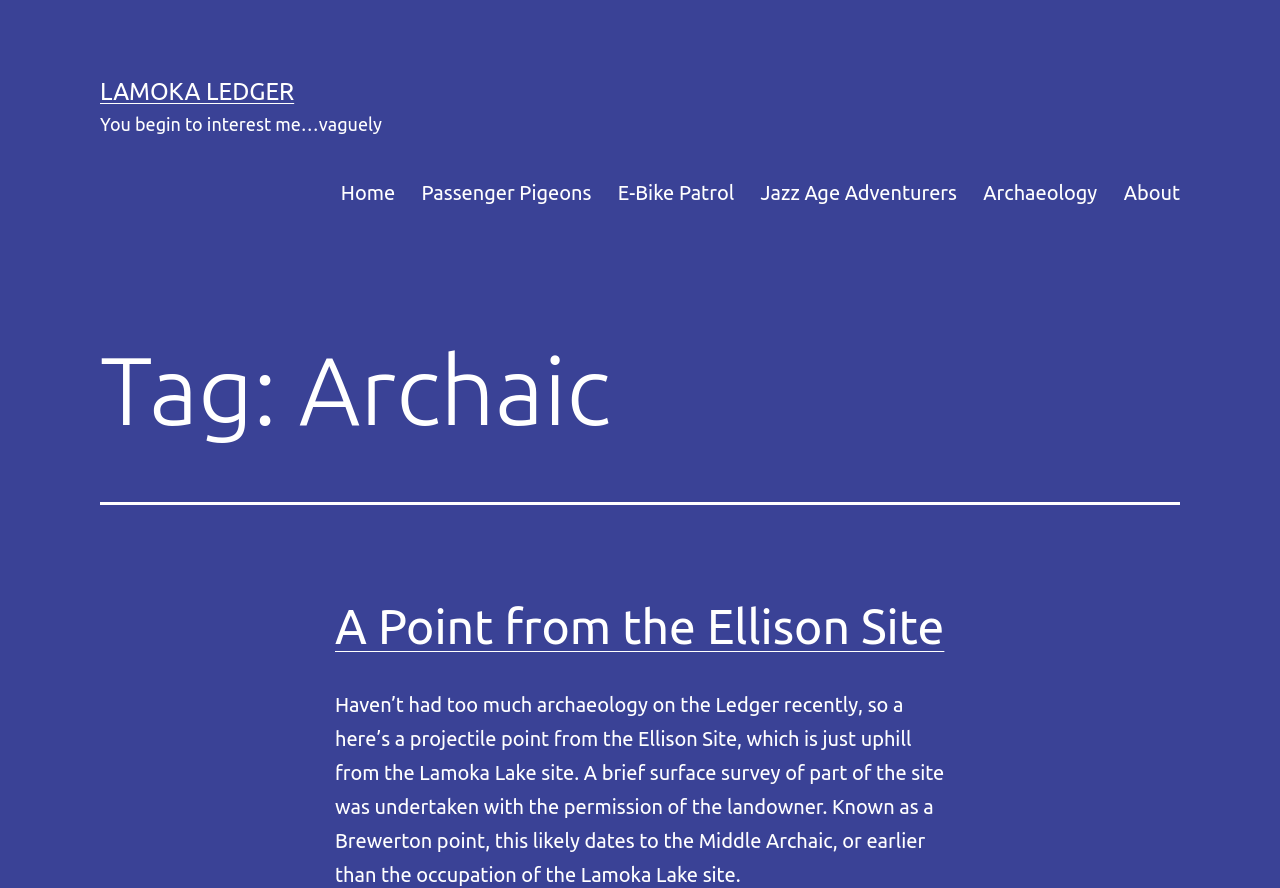Based on the element description: "E-Bike Patrol", identify the UI element and provide its bounding box coordinates. Use four float numbers between 0 and 1, [left, top, right, bottom].

[0.472, 0.188, 0.584, 0.244]